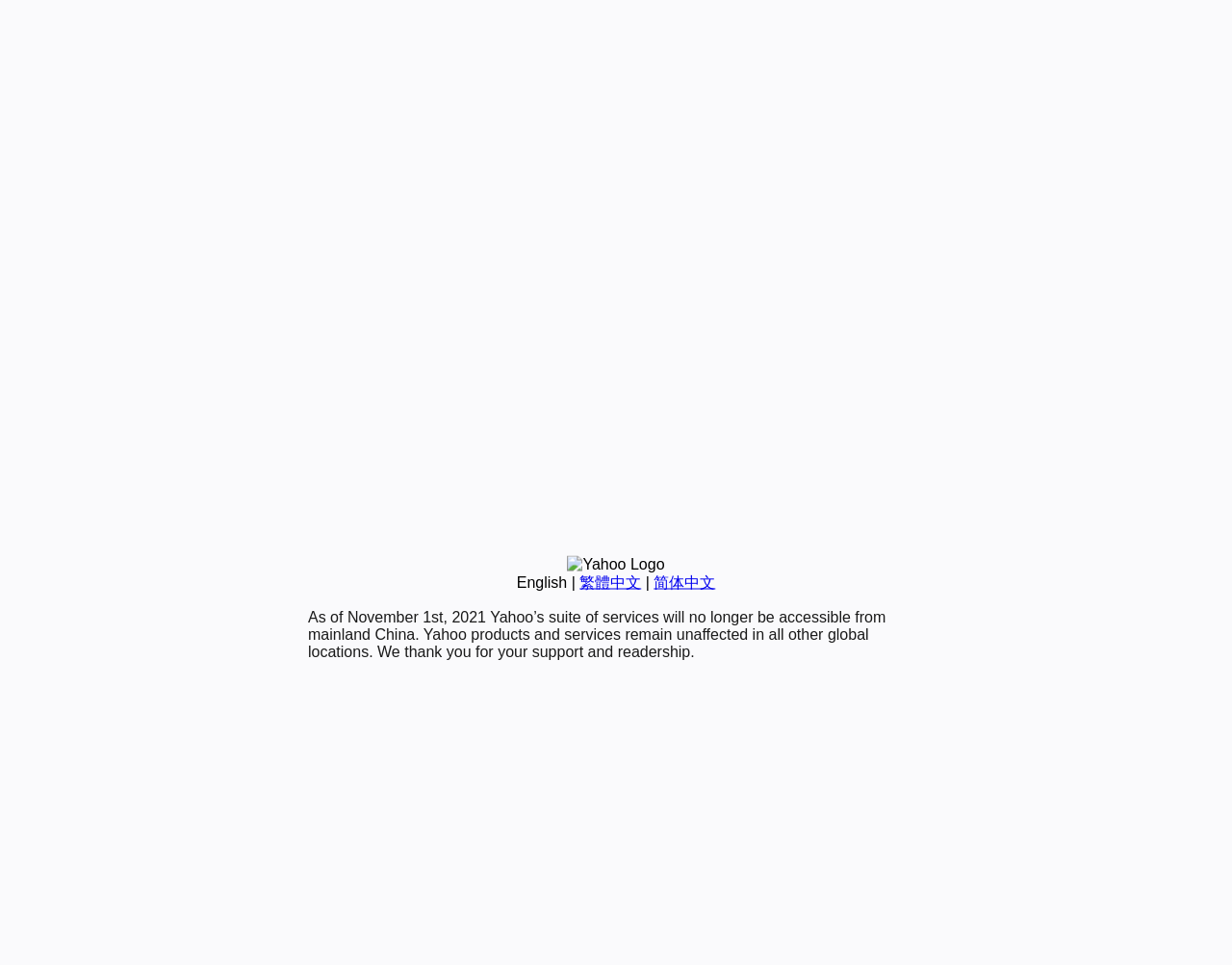Identify the bounding box coordinates for the UI element described as follows: "English". Ensure the coordinates are four float numbers between 0 and 1, formatted as [left, top, right, bottom].

[0.419, 0.595, 0.46, 0.612]